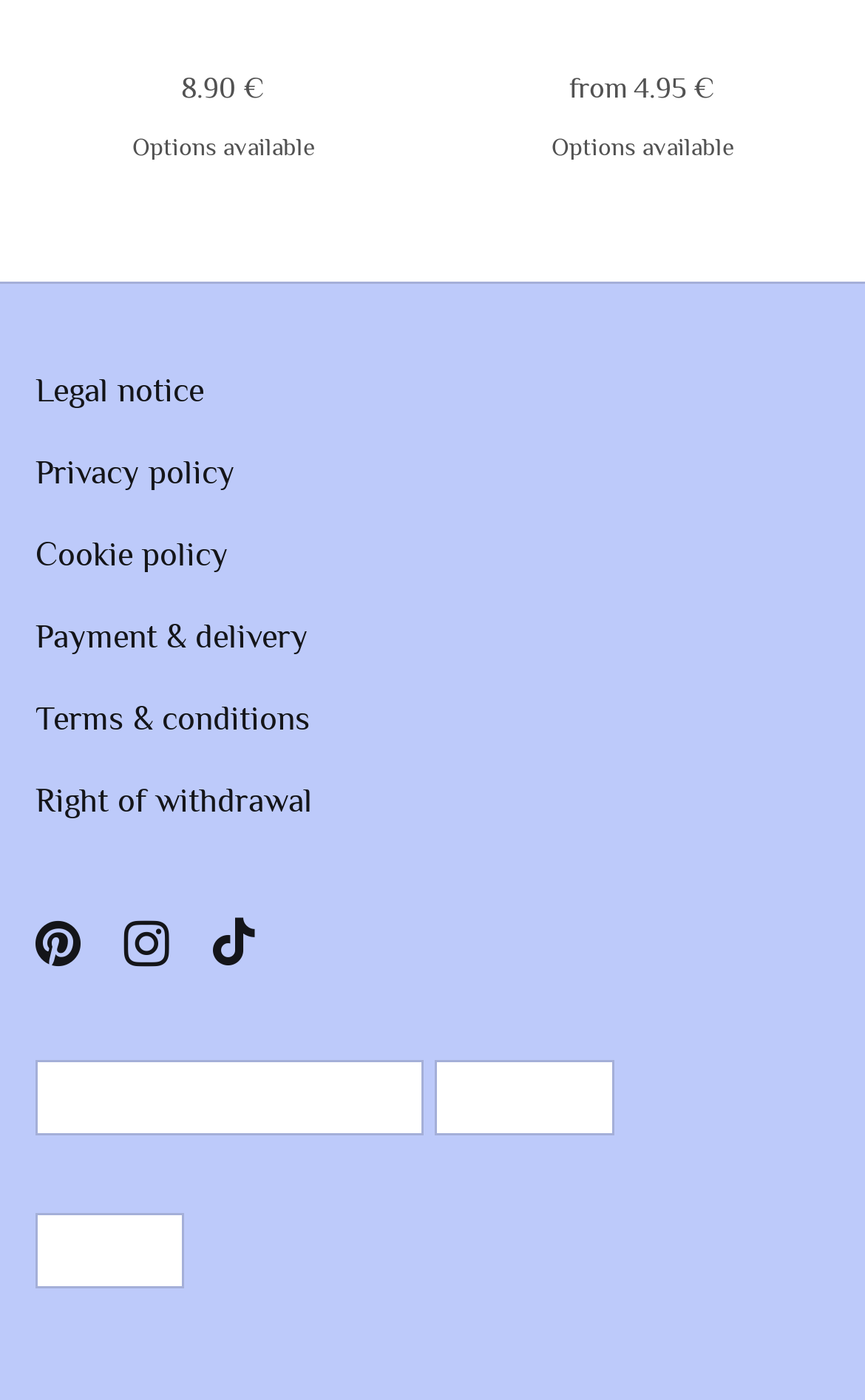Could you specify the bounding box coordinates for the clickable section to complete the following instruction: "View terms and conditions"?

[0.041, 0.498, 0.359, 0.525]